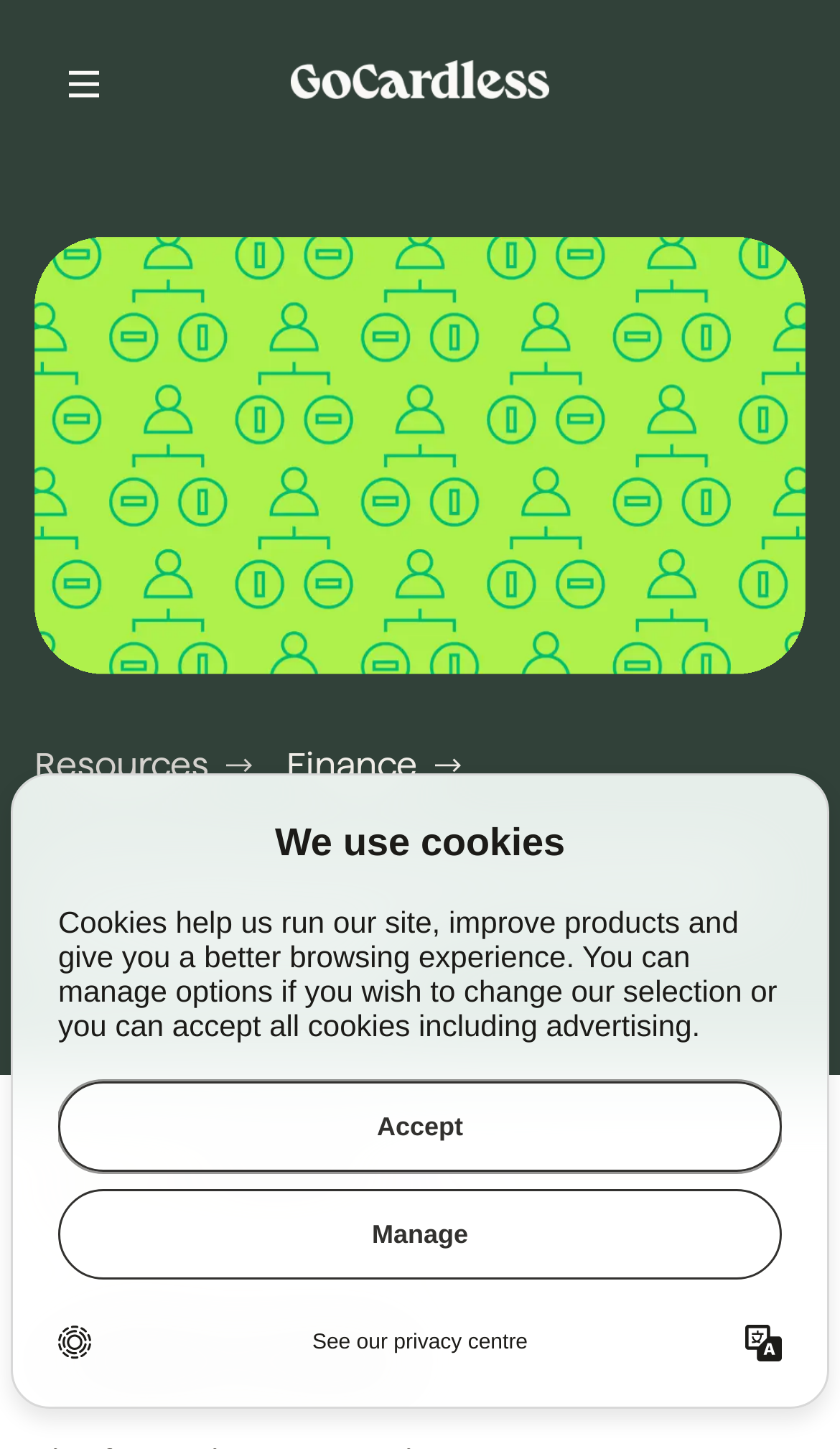Determine the bounding box of the UI component based on this description: "mlxyz". The bounding box coordinates should be four float values between 0 and 1, i.e., [left, top, right, bottom].

None